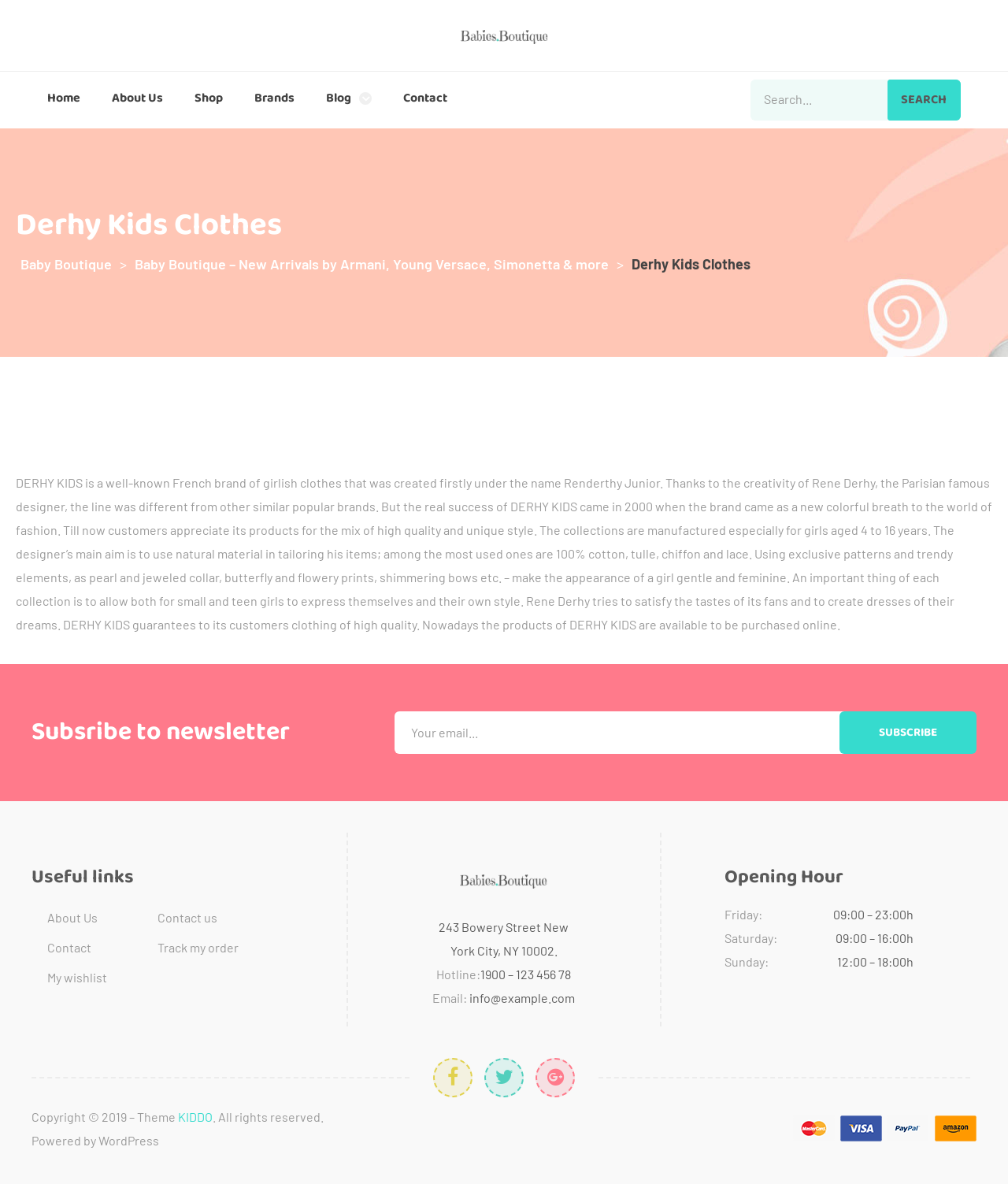Identify the bounding box coordinates of the region that needs to be clicked to carry out this instruction: "Subscribe to newsletter". Provide these coordinates as four float numbers ranging from 0 to 1, i.e., [left, top, right, bottom].

[0.833, 0.601, 0.969, 0.637]